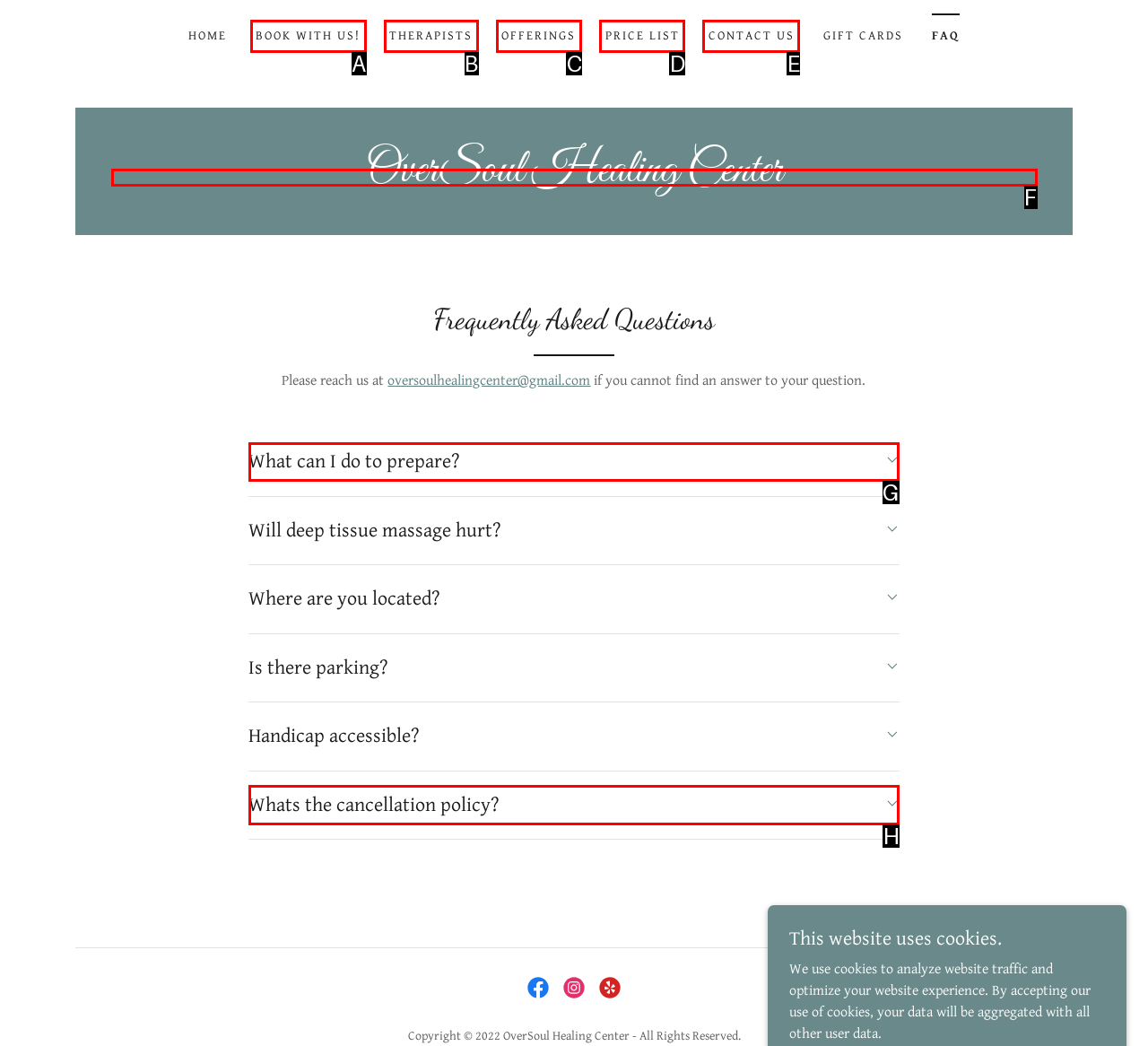Select the correct option from the given choices to perform this task: Click What can I do to prepare?. Provide the letter of that option.

G